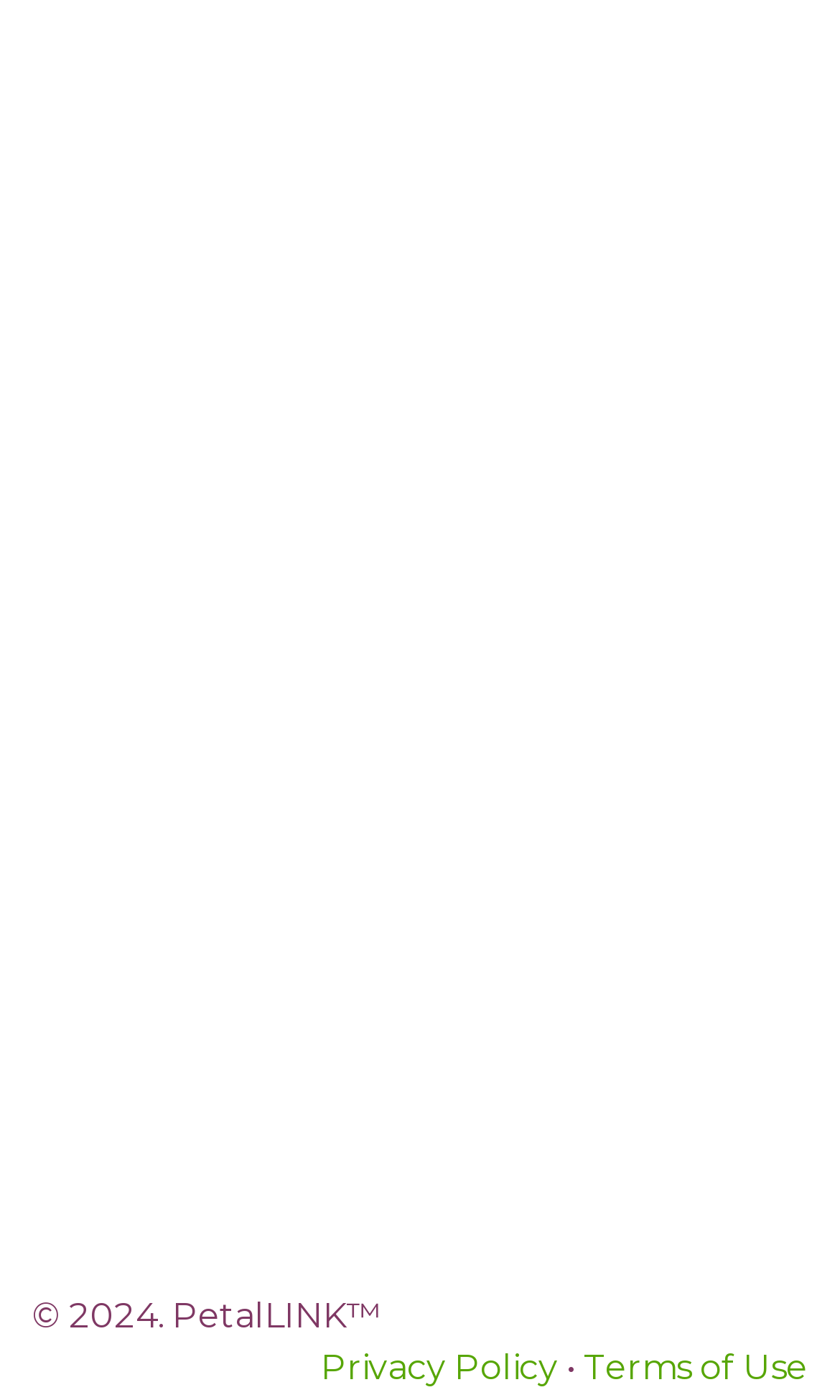Answer briefly with one word or phrase:
How many links are at the bottom of the webpage?

3